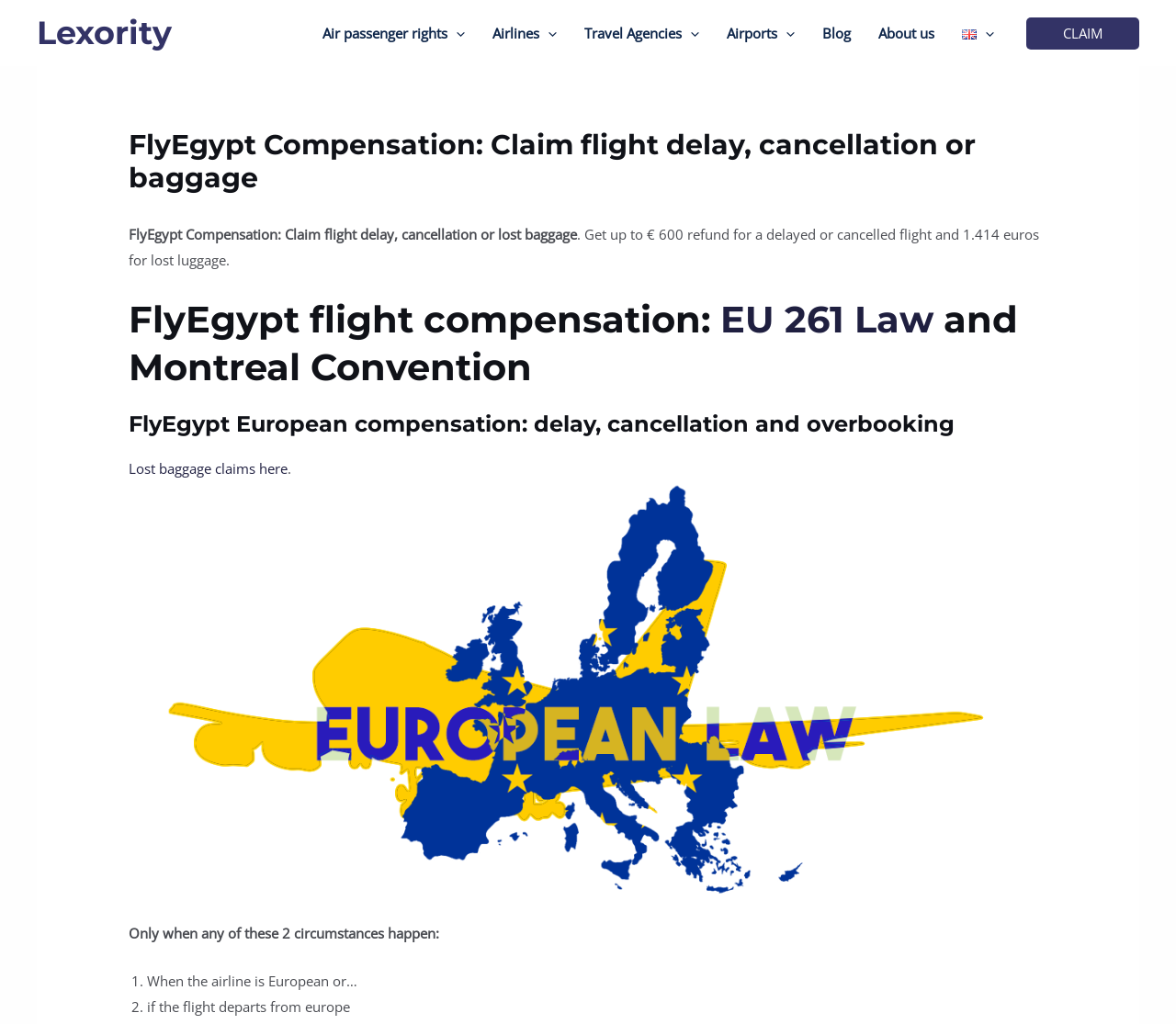Locate the primary heading on the webpage and return its text.

FlyEgypt Compensation: Claim flight delay, cancellation or baggage